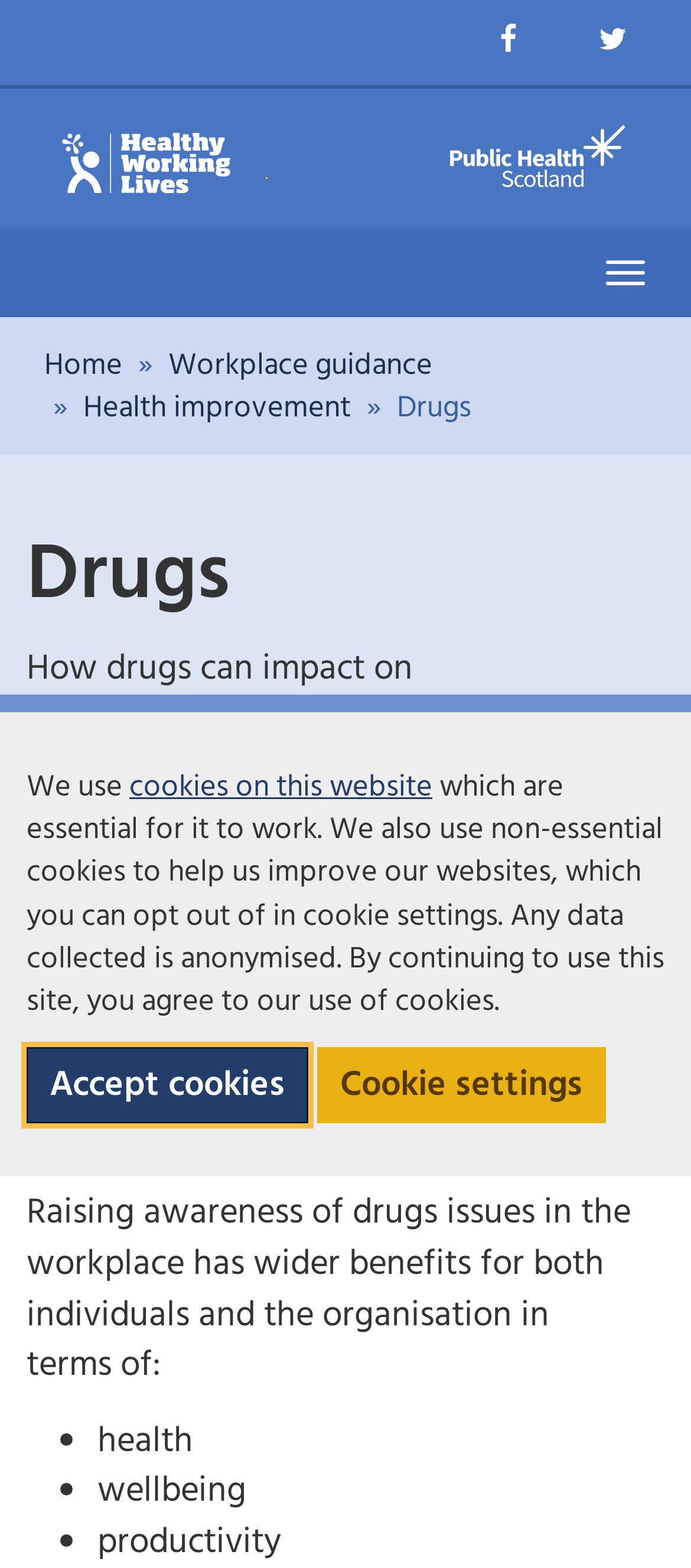Determine the coordinates of the bounding box for the clickable area needed to execute this instruction: "Follow us on Facebook".

[0.695, 0.006, 0.777, 0.048]